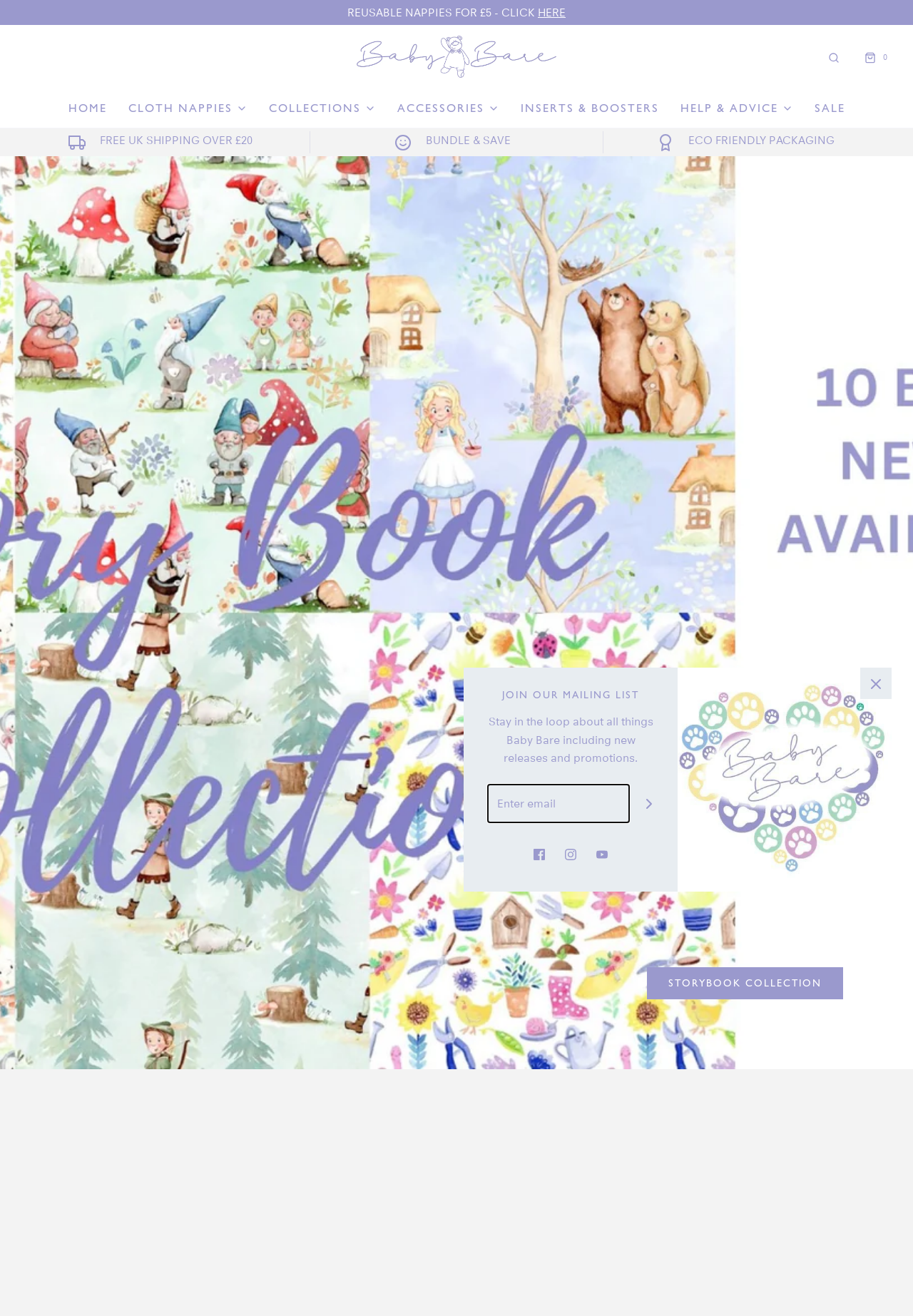Answer the following query with a single word or phrase:
What is the purpose of the button with the text 'Join'?

To join the mailing list